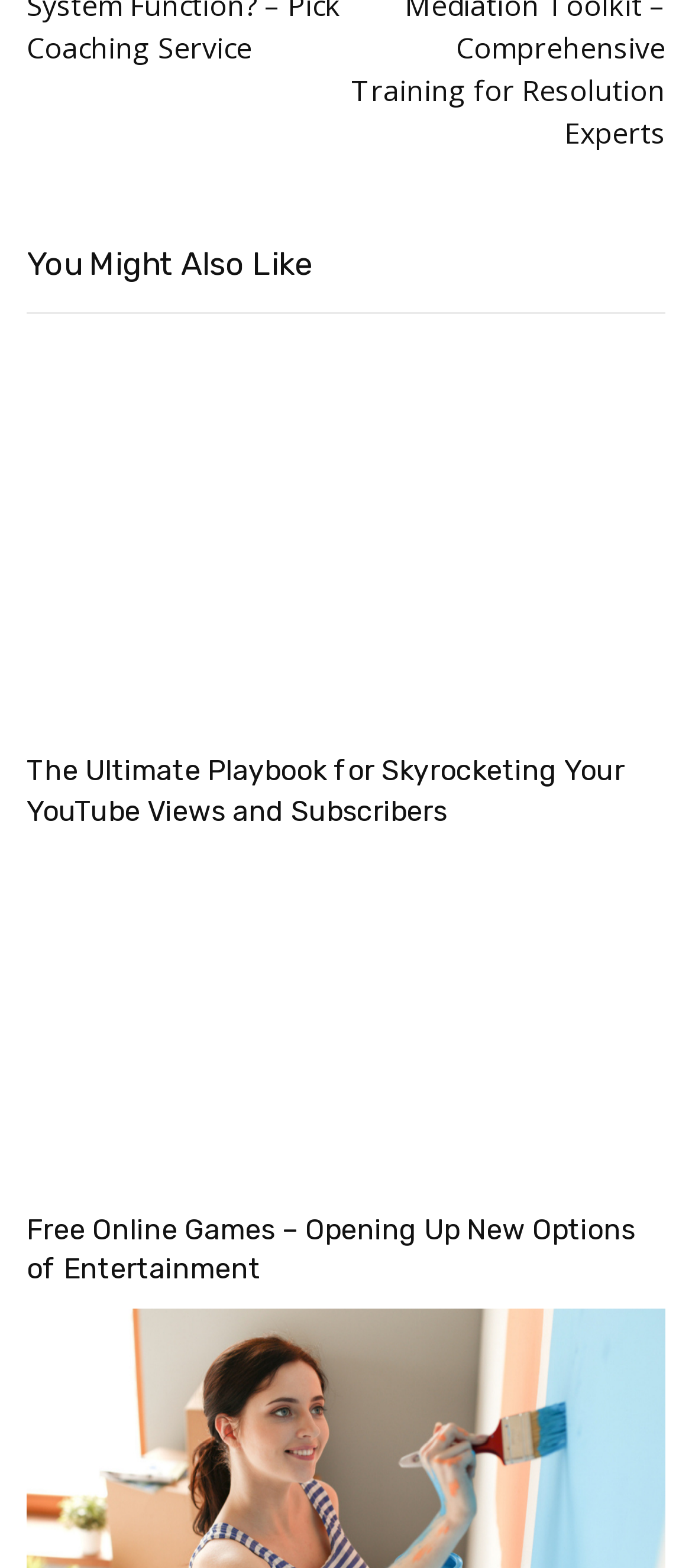How many elements have the text 'The Ultimate Playbook for Skyrocketing Your YouTube Views and Subscribers'?
Please answer using one word or phrase, based on the screenshot.

2